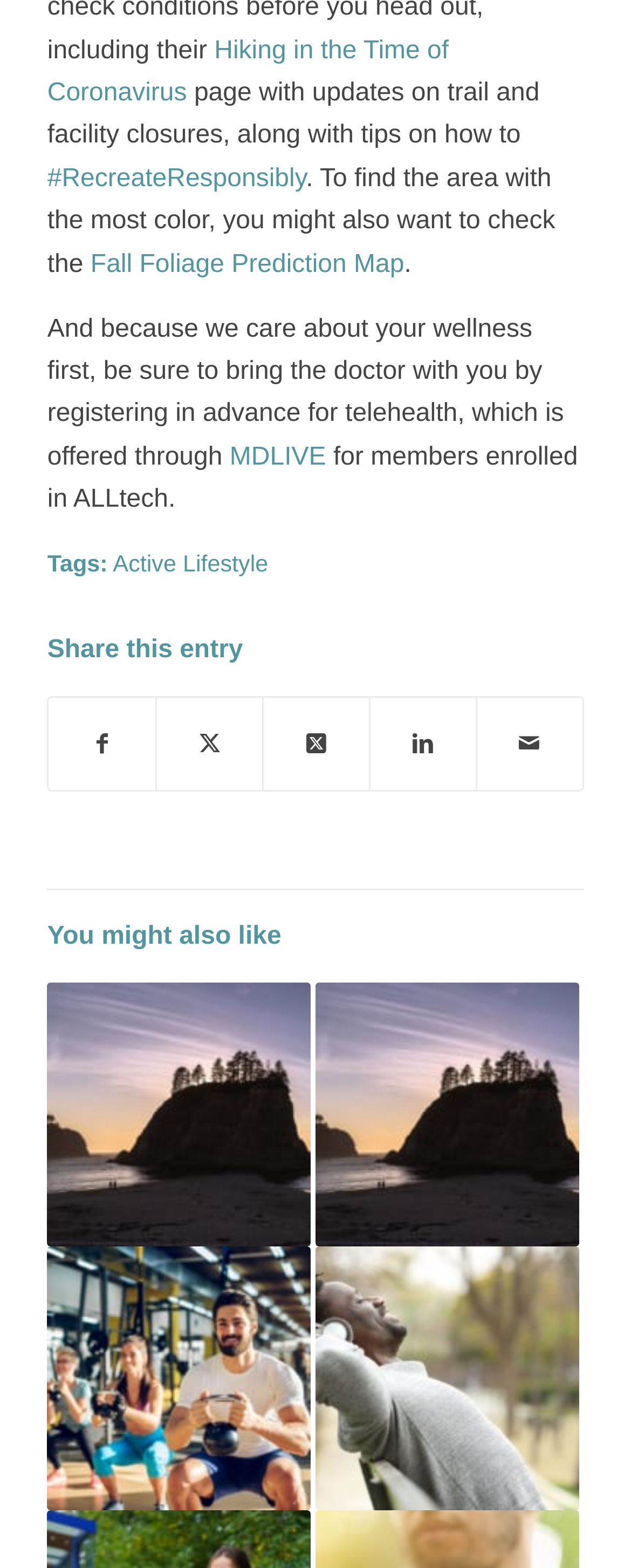Find the bounding box coordinates of the element to click in order to complete the given instruction: "Explore the MDLIVE telehealth service."

[0.364, 0.283, 0.517, 0.3]